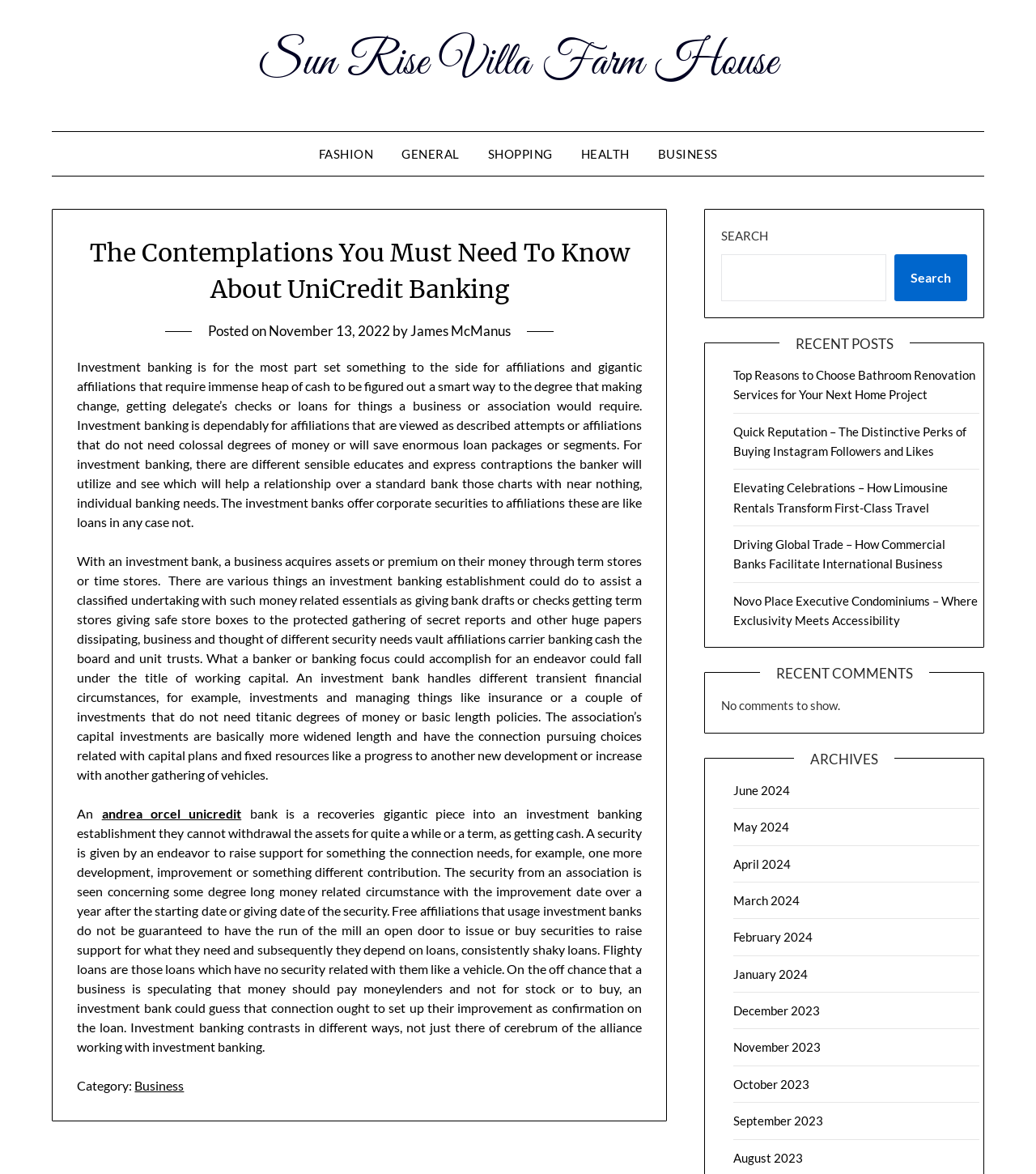What type of banking is discussed in the article?
Using the information from the image, give a concise answer in one word or a short phrase.

Investment banking